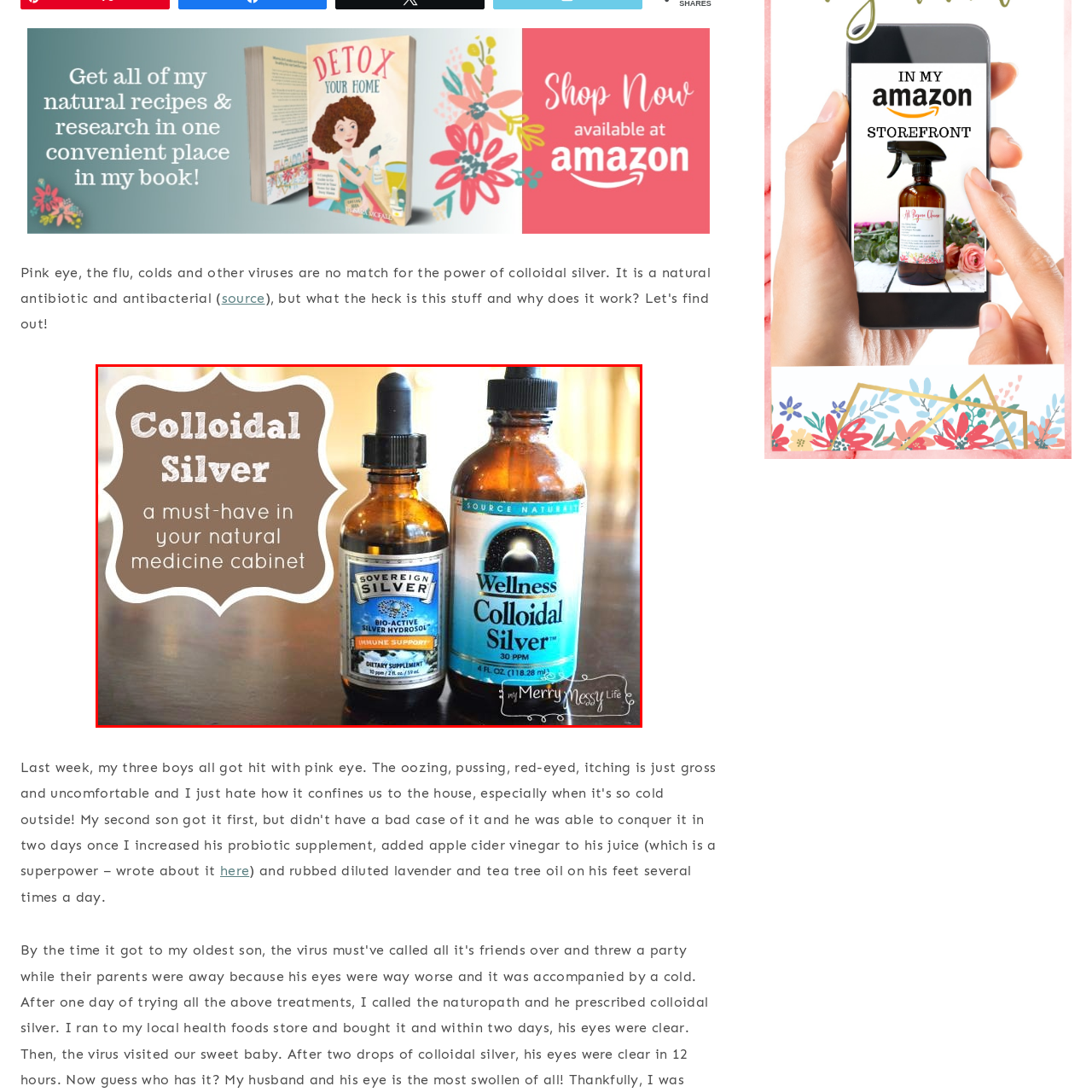What is the brand of the left bottle?
Look at the image inside the red bounding box and craft a detailed answer using the visual details you can see.

The brand of the left bottle can be identified by reading the label, which clearly states 'Sovereign Silver' and highlights its bio-active properties and immune support benefits.